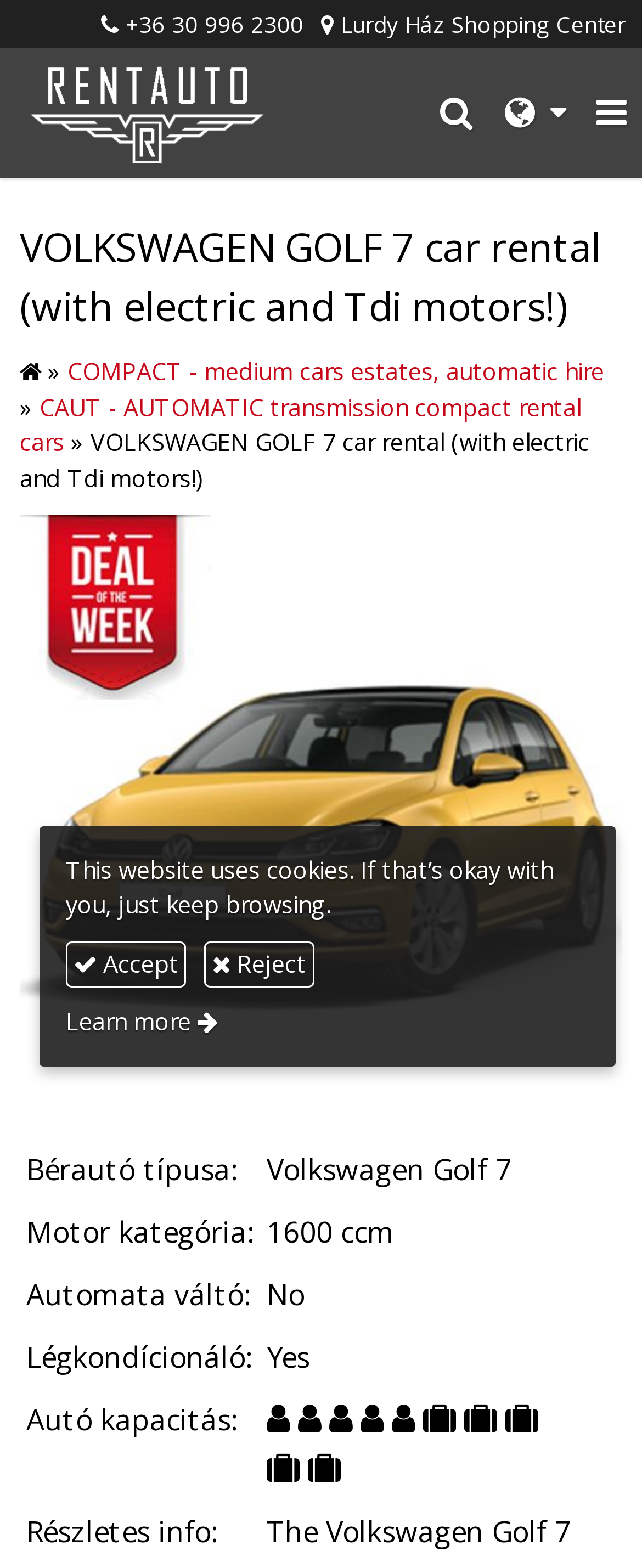Articulate a complete and detailed caption of the webpage elements.

The webpage is about renting a Volkswagen Golf 7 car, specifically highlighting its dynamic turbo engine and five-star passenger compartment. At the top left corner, there is a phone number link "+36 30 996 2300" and a link to "Lurdy Ház Shopping Center" at the top right corner. Below these links, there is a menu bar with a "Menu" button on the left and buttons for "Language" and "Search" on the right.

The main content of the webpage is divided into sections. The first section has a heading "VOLKSWAGEN GOLF 7 car rental (with electric and Tdi motors!)" and a navigation menu with categories such as "COMPACT - medium cars estates, automatic hire" and "CAUT - AUTOMATIC transmission compact rental cars". Below this section, there is a link to the same heading, accompanied by an image of the car.

The next section is a table with details about the car, including its type, motor category, automatic transmission, air conditioning, and capacity. Each row of the table has a label on the left and the corresponding information on the right.

At the bottom of the webpage, there is a notice about the website using cookies, with buttons to "Accept" or "Reject" and a link to "Learn more" about the cookies policy.